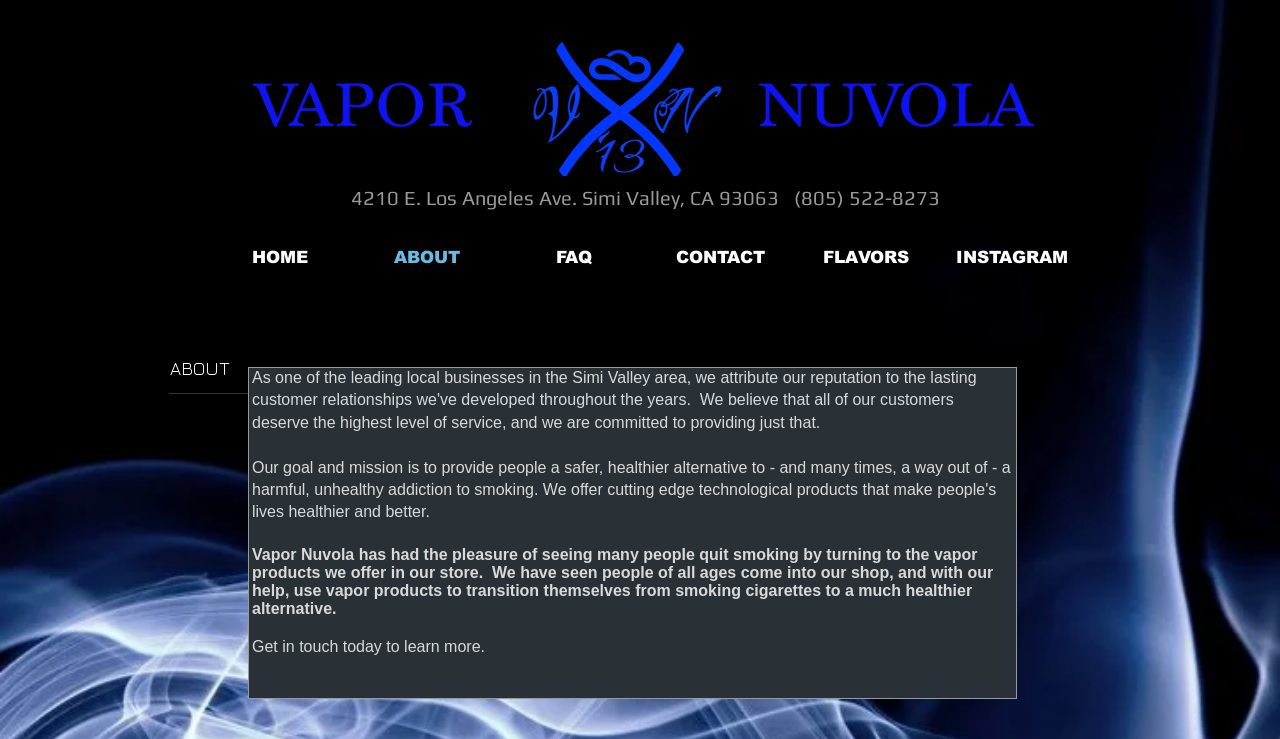Create a detailed narrative of the webpage’s visual and textual elements.

The webpage is about Vapor Nuvola, a store that offers vapor products to help people quit smoking. At the top of the page, there is a heading with the store's address and phone number. Below this, there is a navigation menu with six links: HOME, ABOUT, FAQ, CONTACT, FLAVORS, and INSTAGRAM. The ABOUT link is currently focused.

Further down the page, there is a large heading that reads "ABOUT". Below this, there is a paragraph of text that describes the store's mission and how they have helped people quit smoking by transitioning to vapor products. The text is positioned in the middle of the page, taking up about half of the screen's width. 

At the bottom of the page, there is a call-to-action sentence that encourages visitors to get in touch with the store to learn more. Overall, the page has a simple layout with a clear focus on the store's mission and purpose.